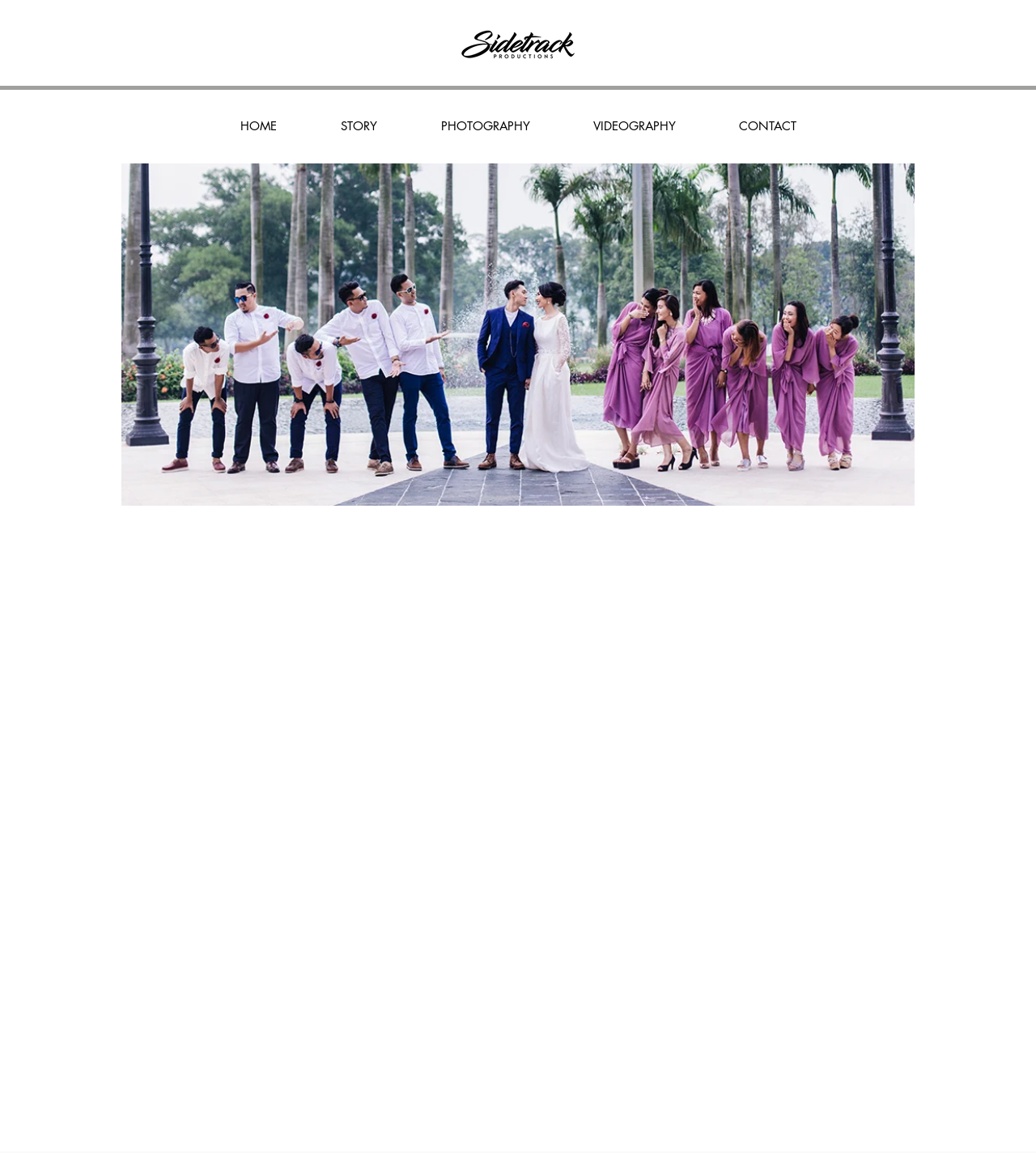Can you look at the image and give a comprehensive answer to the question:
What is the company or individual's profession?

Based on the navigation links at the top of the page, it appears that the company or individual provides services related to photography and videography, as well as storytelling.